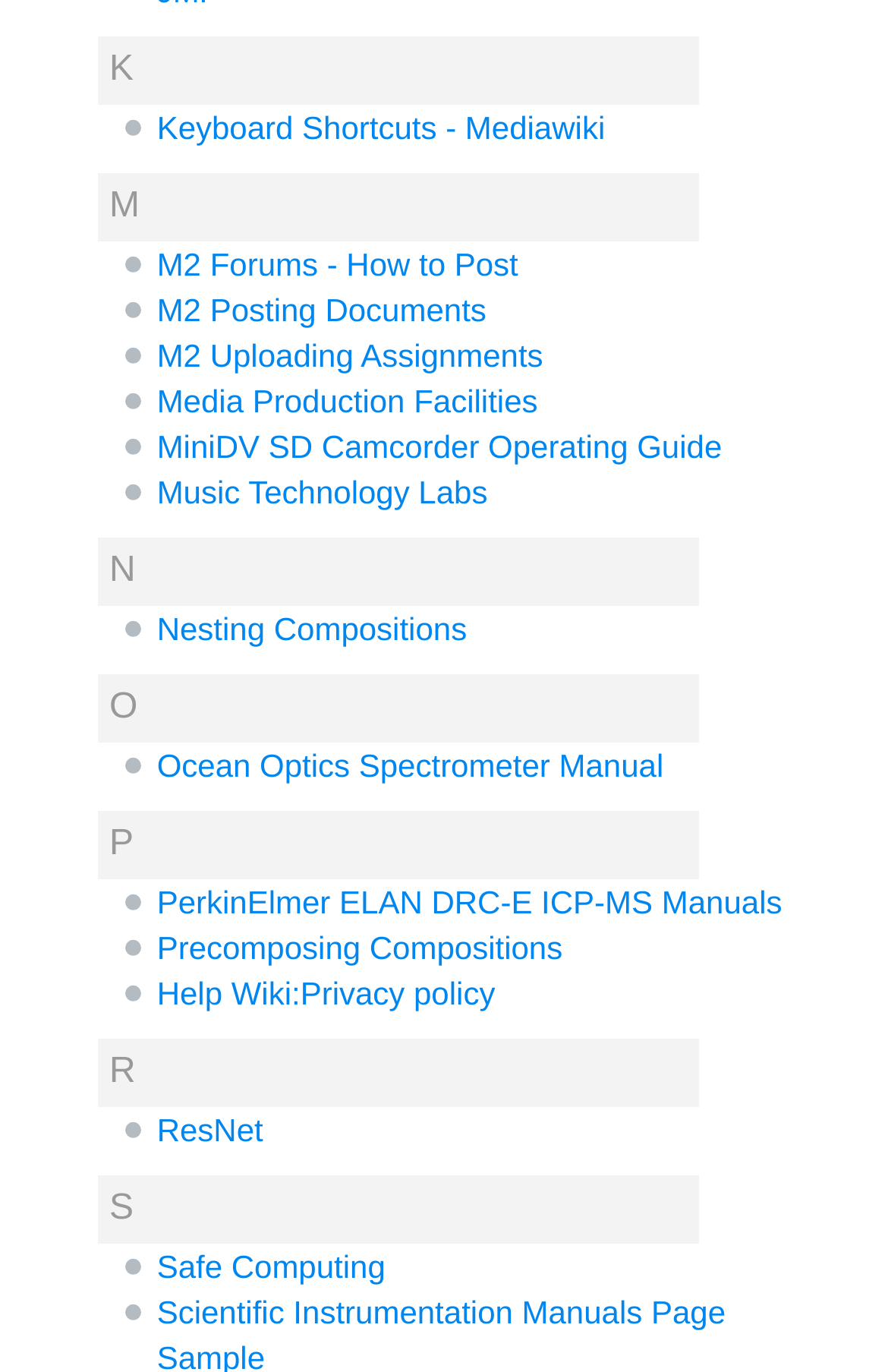Please locate the bounding box coordinates of the element that should be clicked to achieve the given instruction: "Learn about Music Technology Labs".

[0.177, 0.345, 0.549, 0.371]